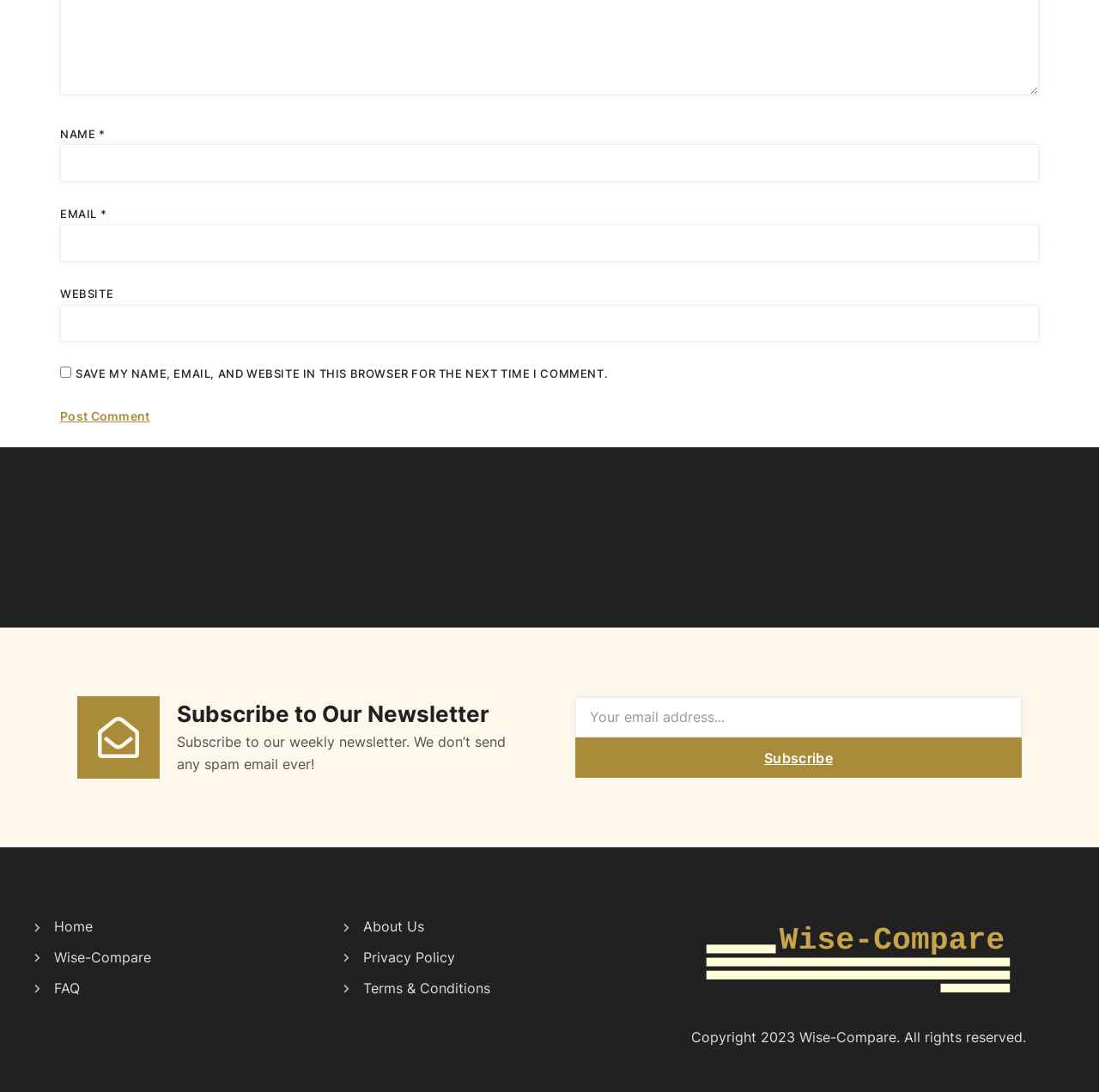What is the topic of the newsletter subscription?
Please describe in detail the information shown in the image to answer the question.

The StaticText element 'Subscribe to our weekly newsletter. We don’t send any spam email ever!' suggests that the newsletter subscription is for a weekly newsletter.